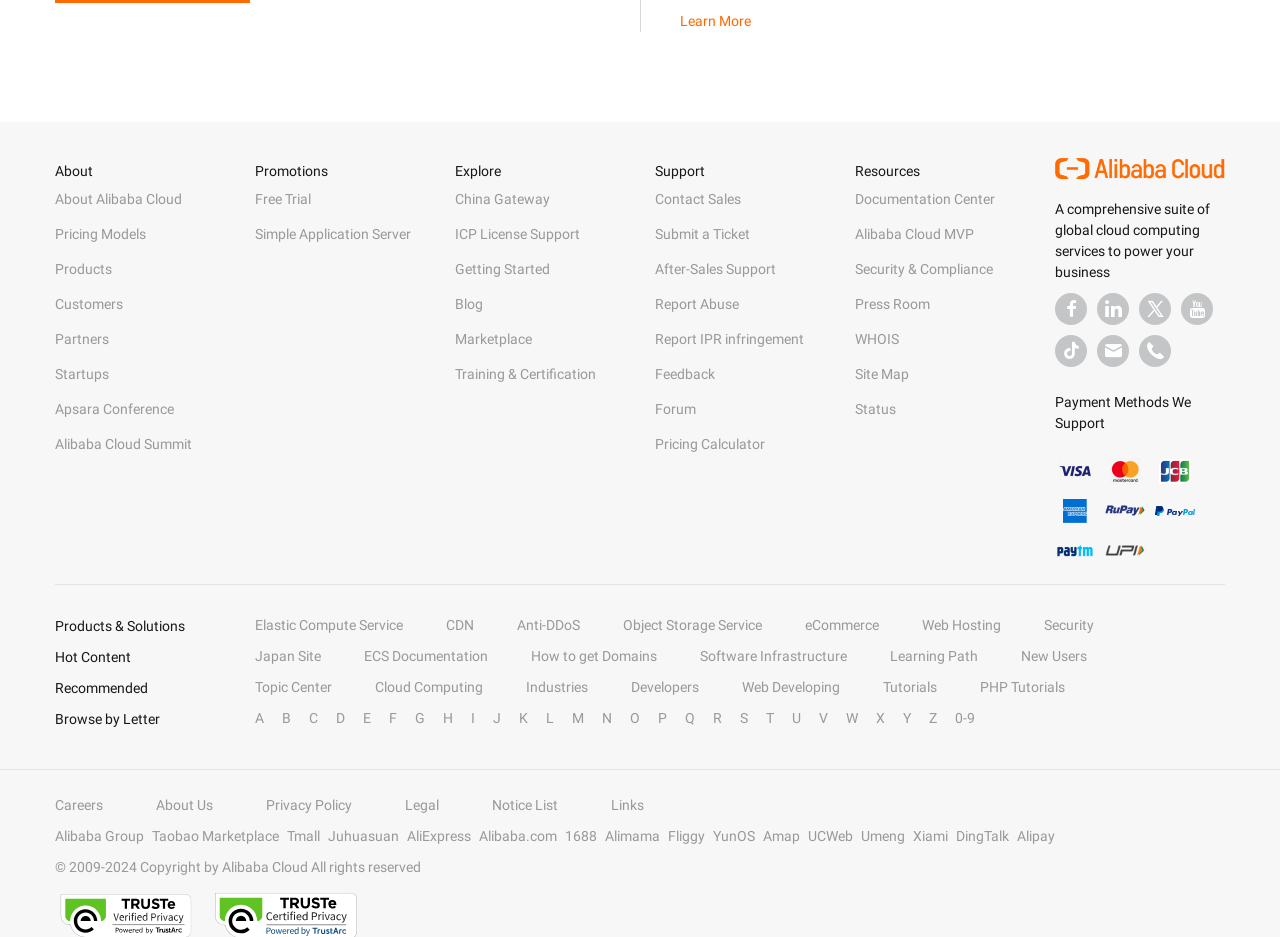Determine the bounding box coordinates for the area that needs to be clicked to fulfill this task: "Follow Alibaba Cloud on Facebook". The coordinates must be given as four float numbers between 0 and 1, i.e., [left, top, right, bottom].

[0.824, 0.313, 0.849, 0.347]